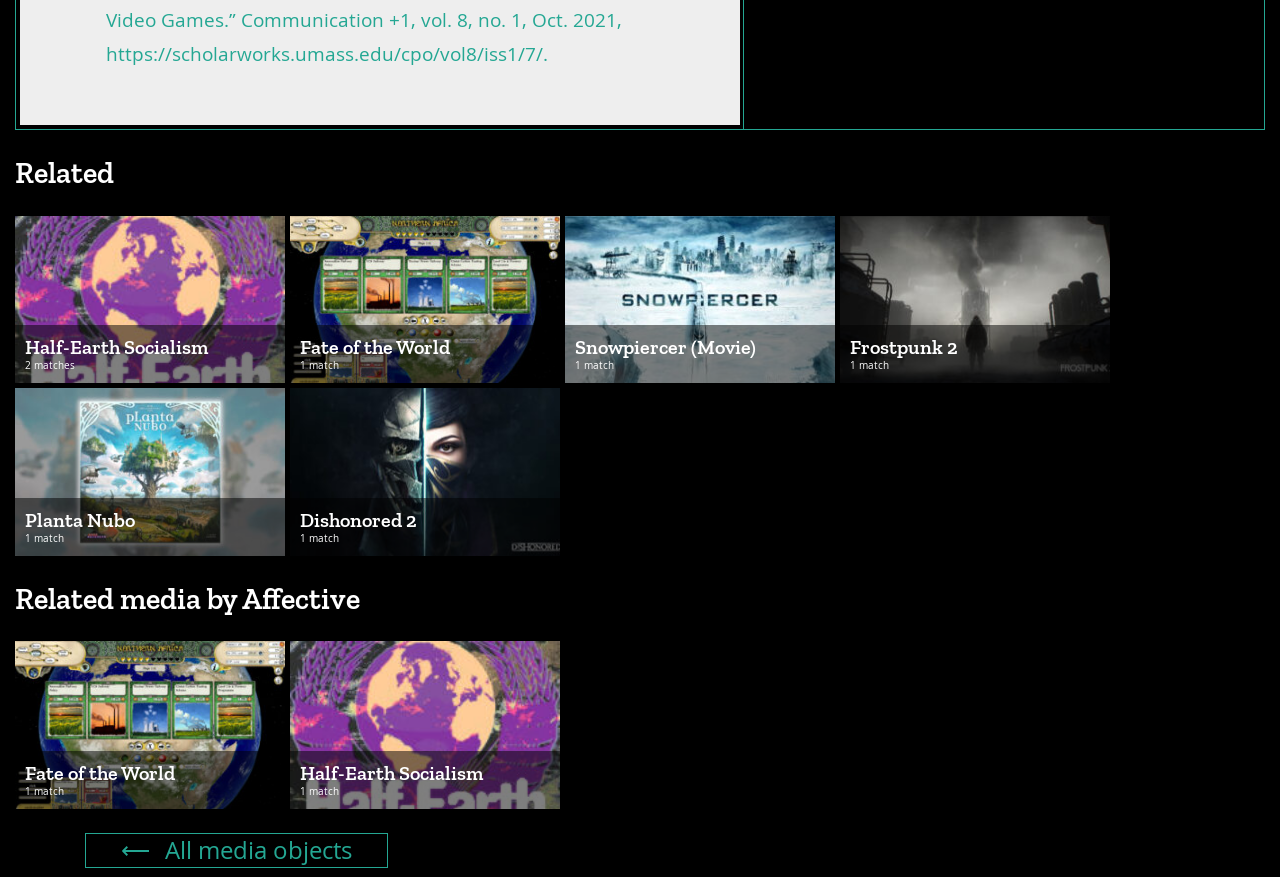Refer to the image and provide a thorough answer to this question:
What is the title of the second related media by Affective?

The second related media by Affective is an article with a heading 'Fate of the World' which is located at the bottom-left corner of the webpage.